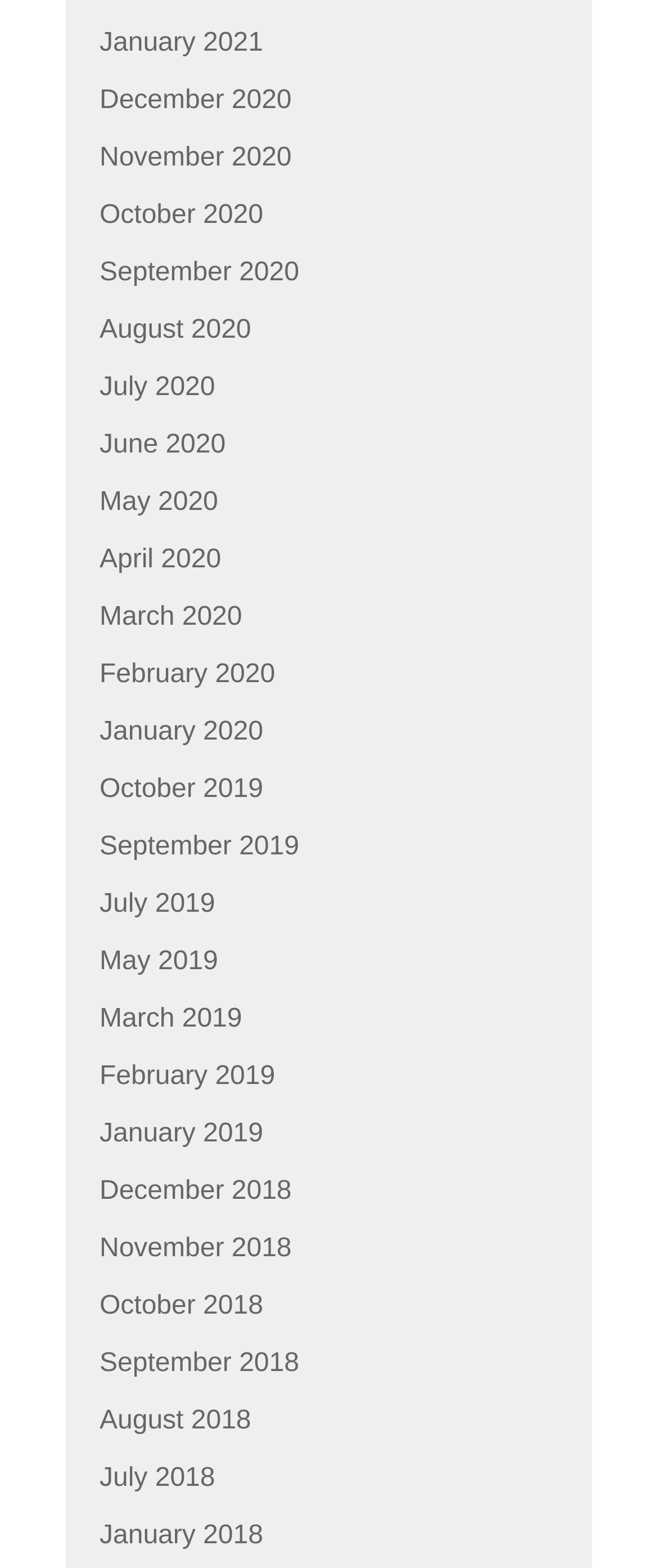Please specify the bounding box coordinates of the region to click in order to perform the following instruction: "view January 2021".

[0.151, 0.018, 0.4, 0.036]